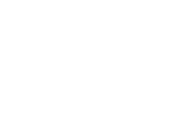Provide a short answer to the following question with just one word or phrase: What is the primary focus of the featured article?

Features and benefits